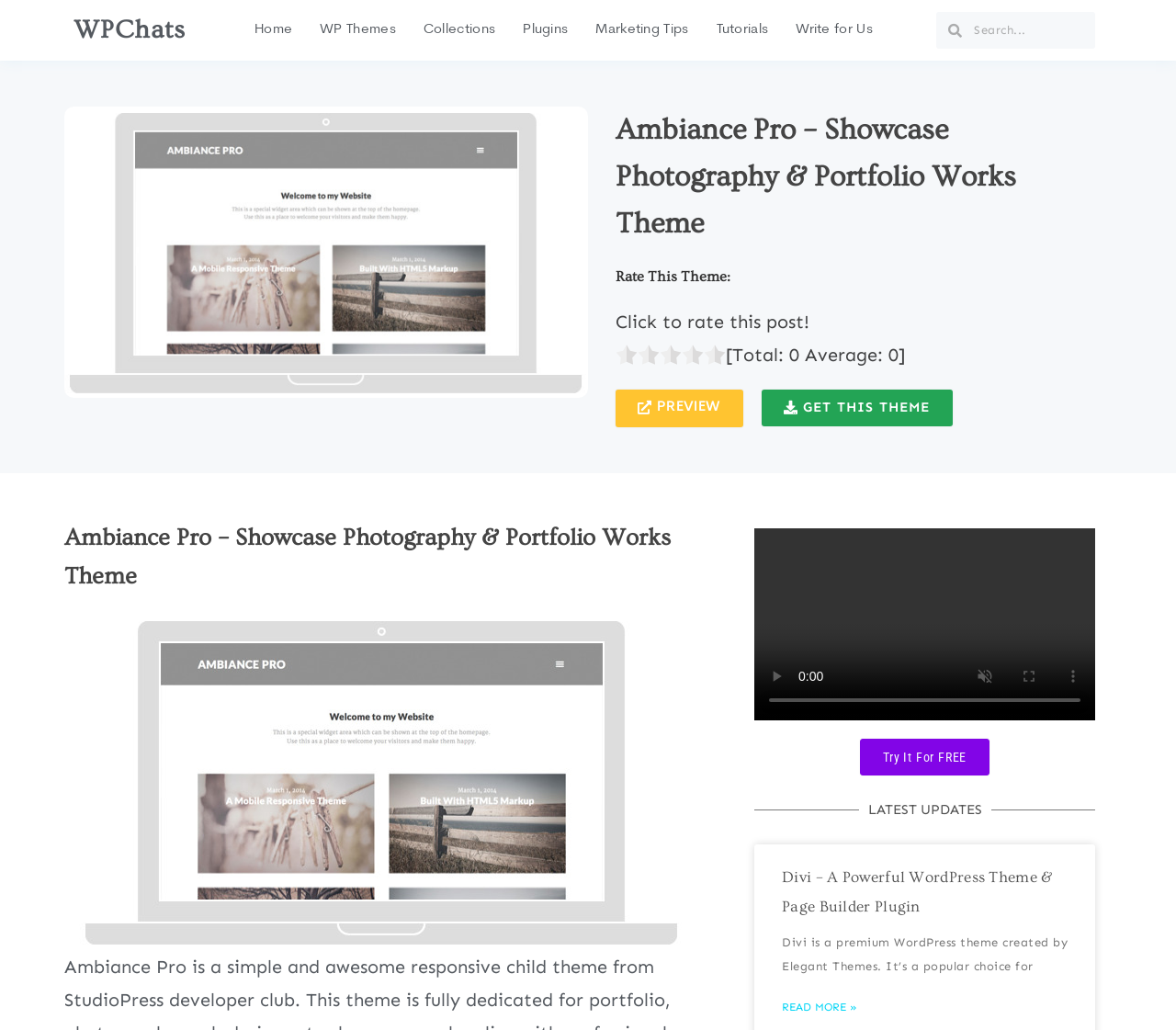How many links are in the top navigation menu? Refer to the image and provide a one-word or short phrase answer.

6